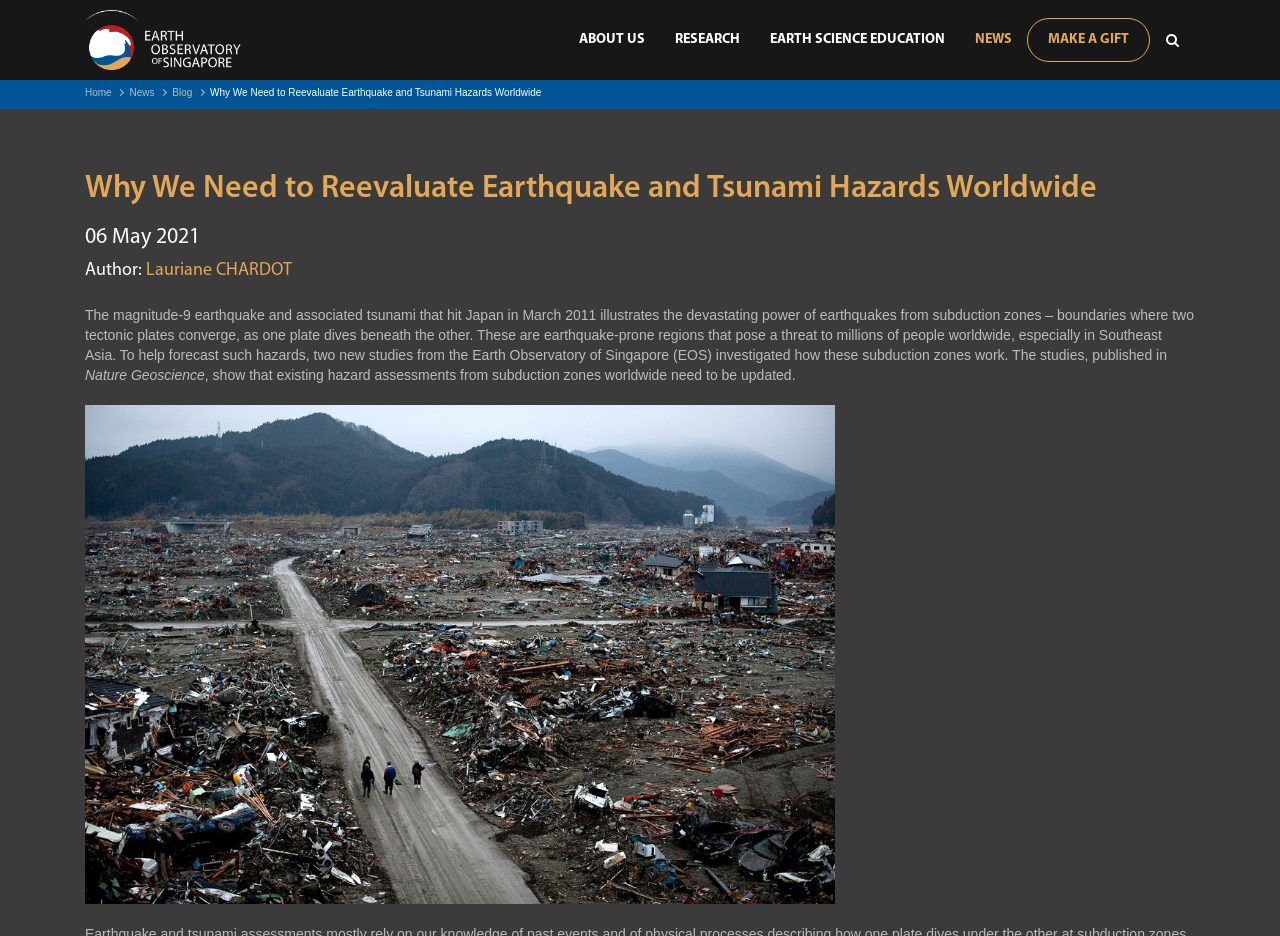What is the topic of the article?
Please provide a single word or phrase as the answer based on the screenshot.

Earthquake and Tsunami Hazards